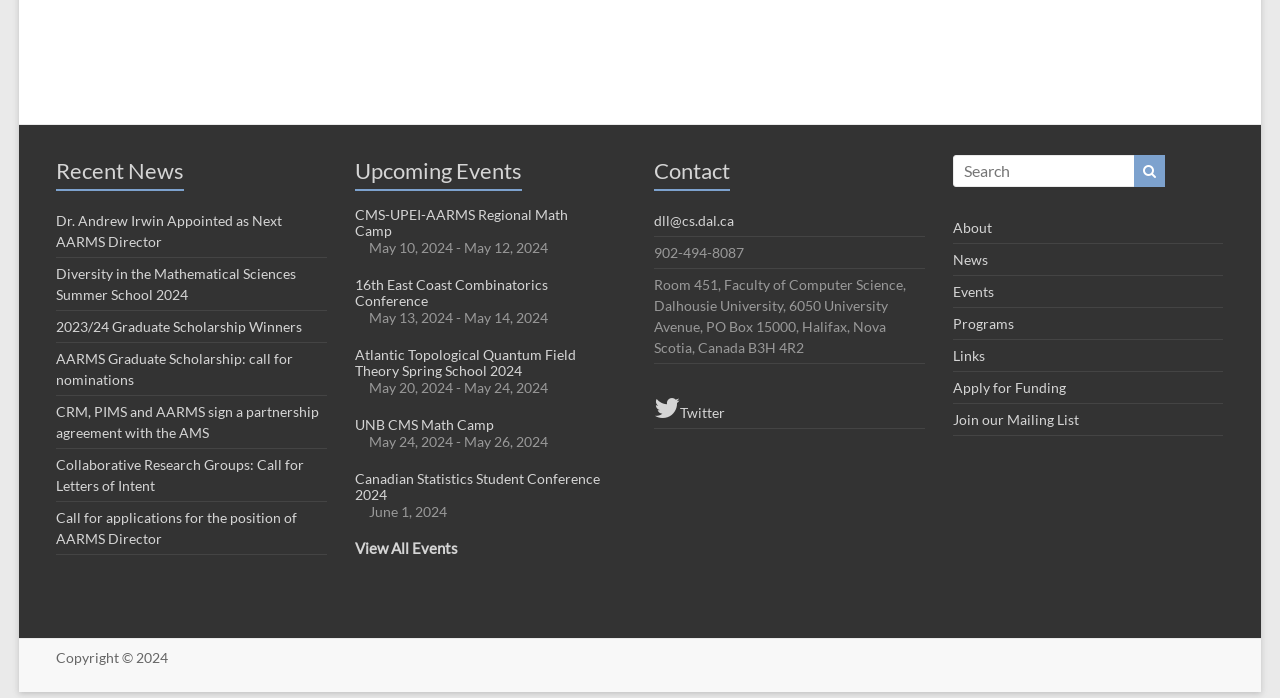Identify the bounding box coordinates of the specific part of the webpage to click to complete this instruction: "Search for events".

[0.745, 0.222, 0.889, 0.268]